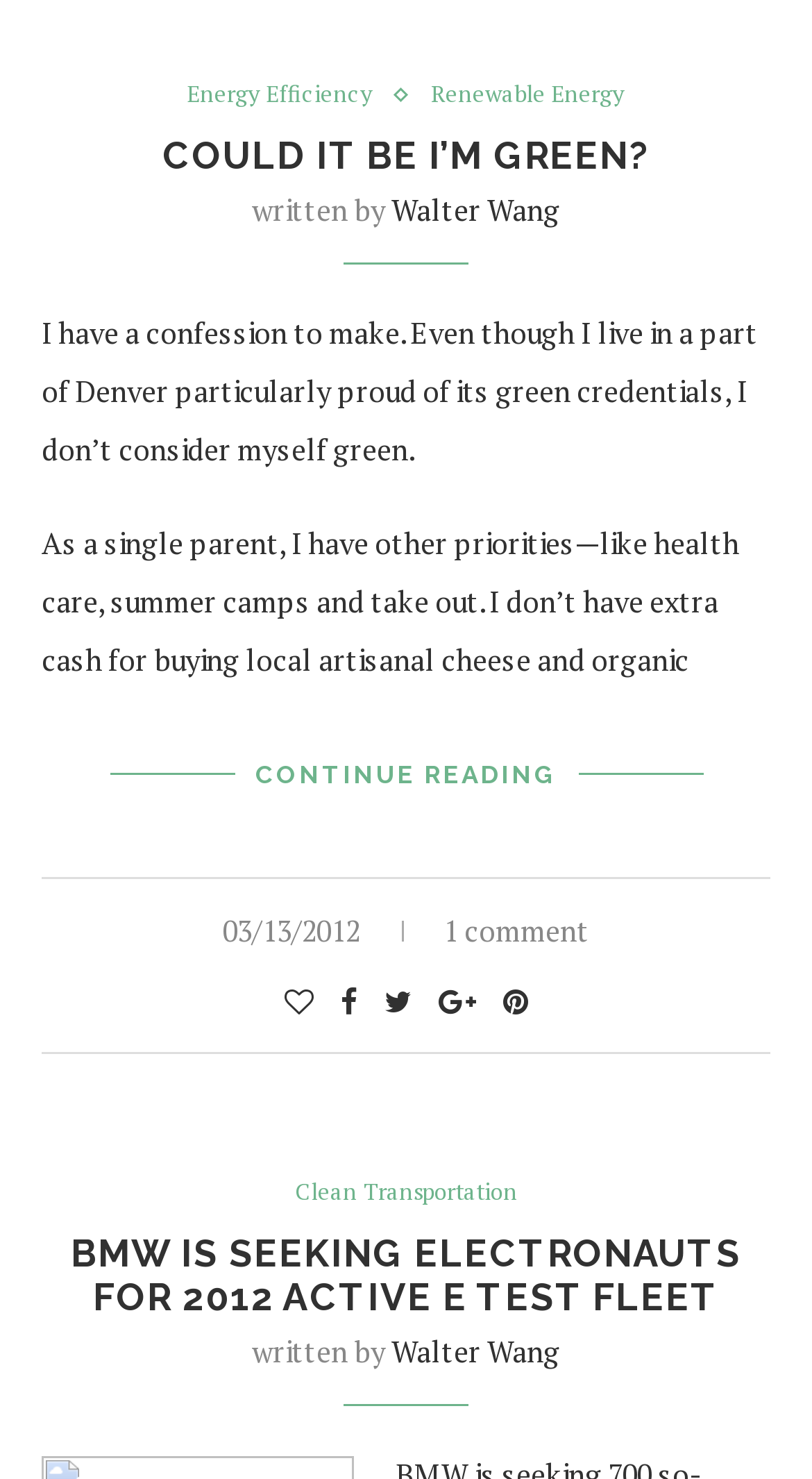Please give the bounding box coordinates of the area that should be clicked to fulfill the following instruction: "Click on the 'Clean Transportation' link". The coordinates should be in the format of four float numbers from 0 to 1, i.e., [left, top, right, bottom].

[0.363, 0.798, 0.637, 0.816]